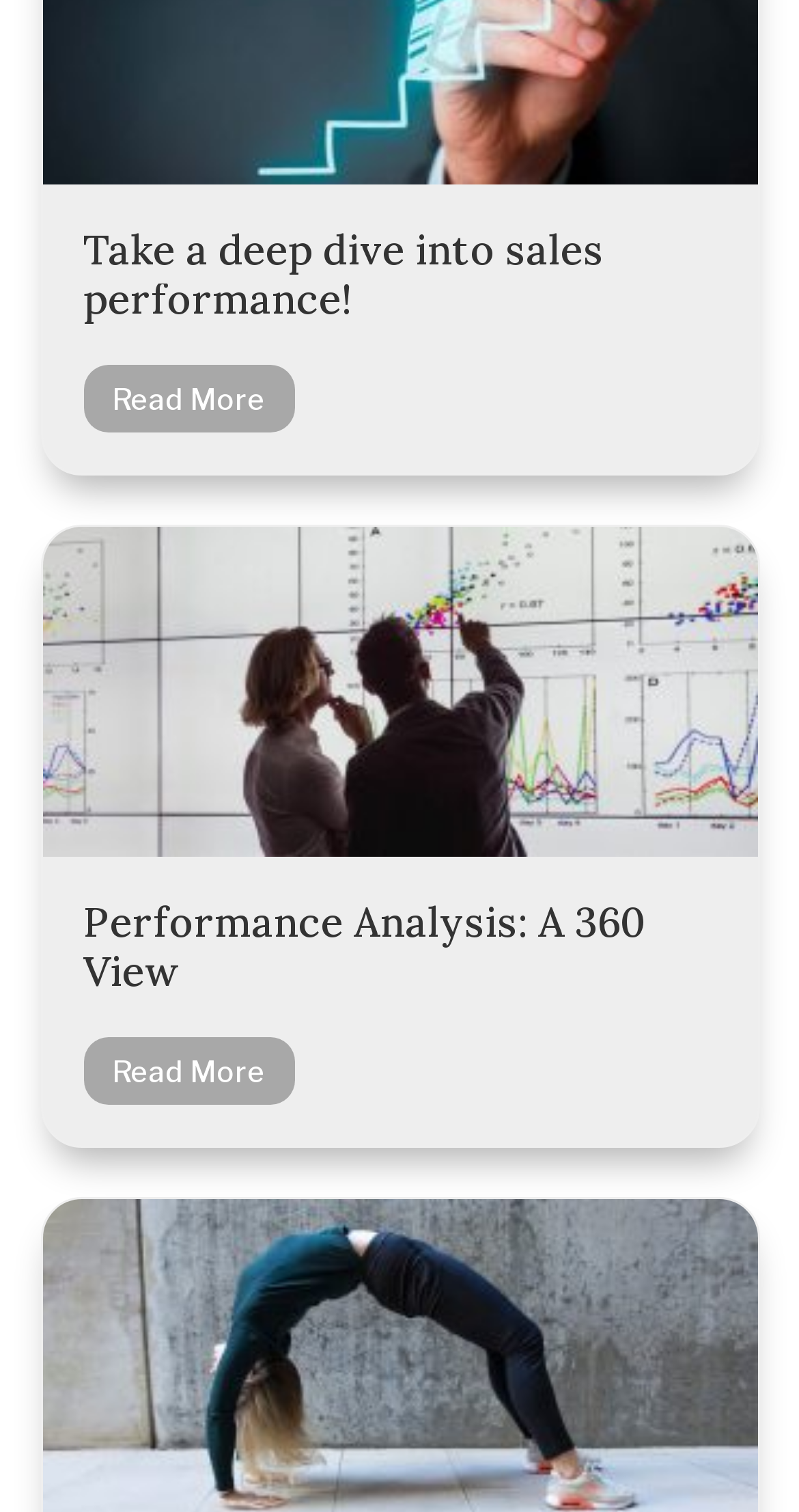Please respond to the question using a single word or phrase:
How many links are there in the article section?

4